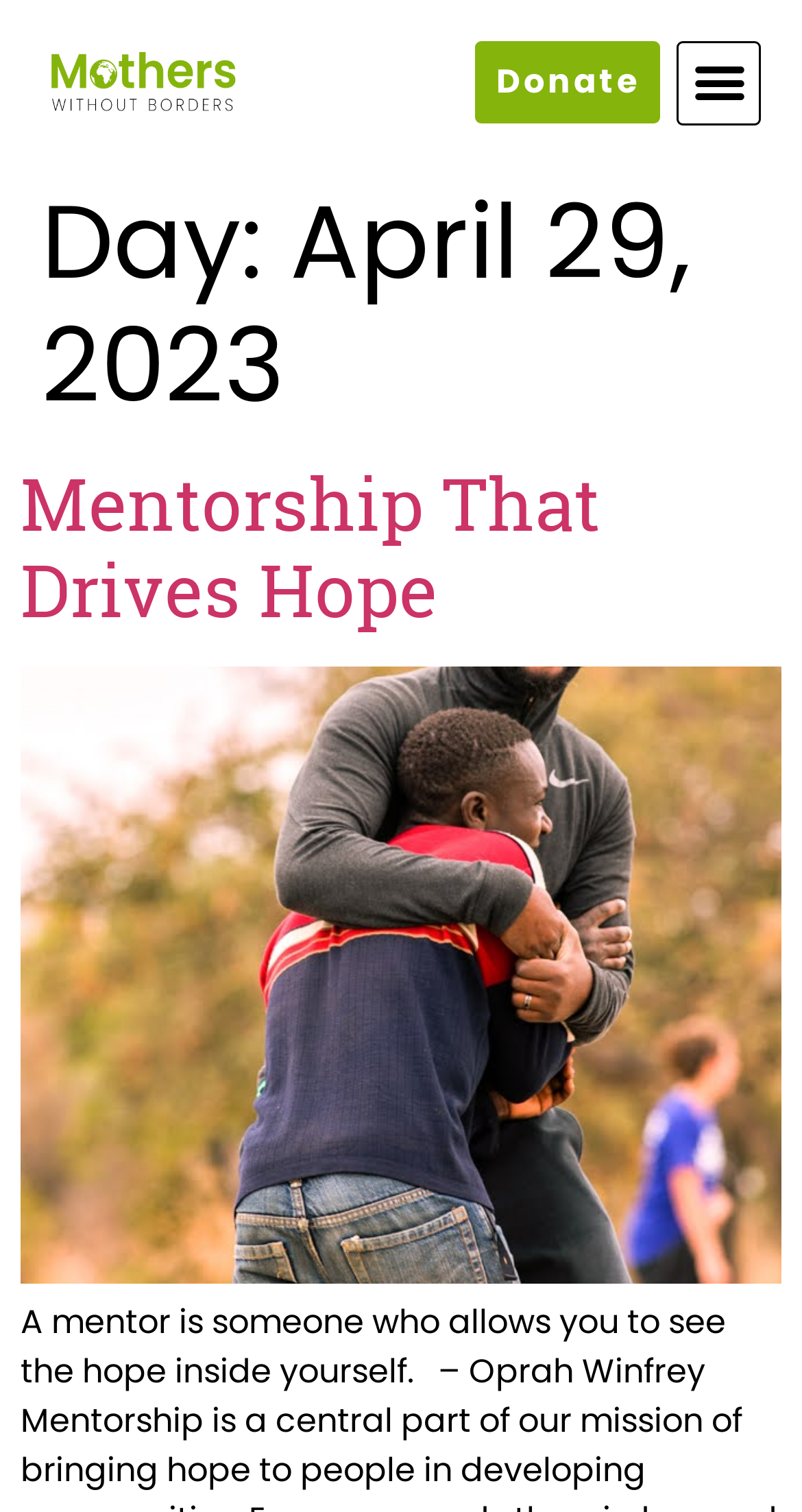Give the bounding box coordinates for this UI element: "Donate". The coordinates should be four float numbers between 0 and 1, arranged as [left, top, right, bottom].

[0.593, 0.027, 0.824, 0.082]